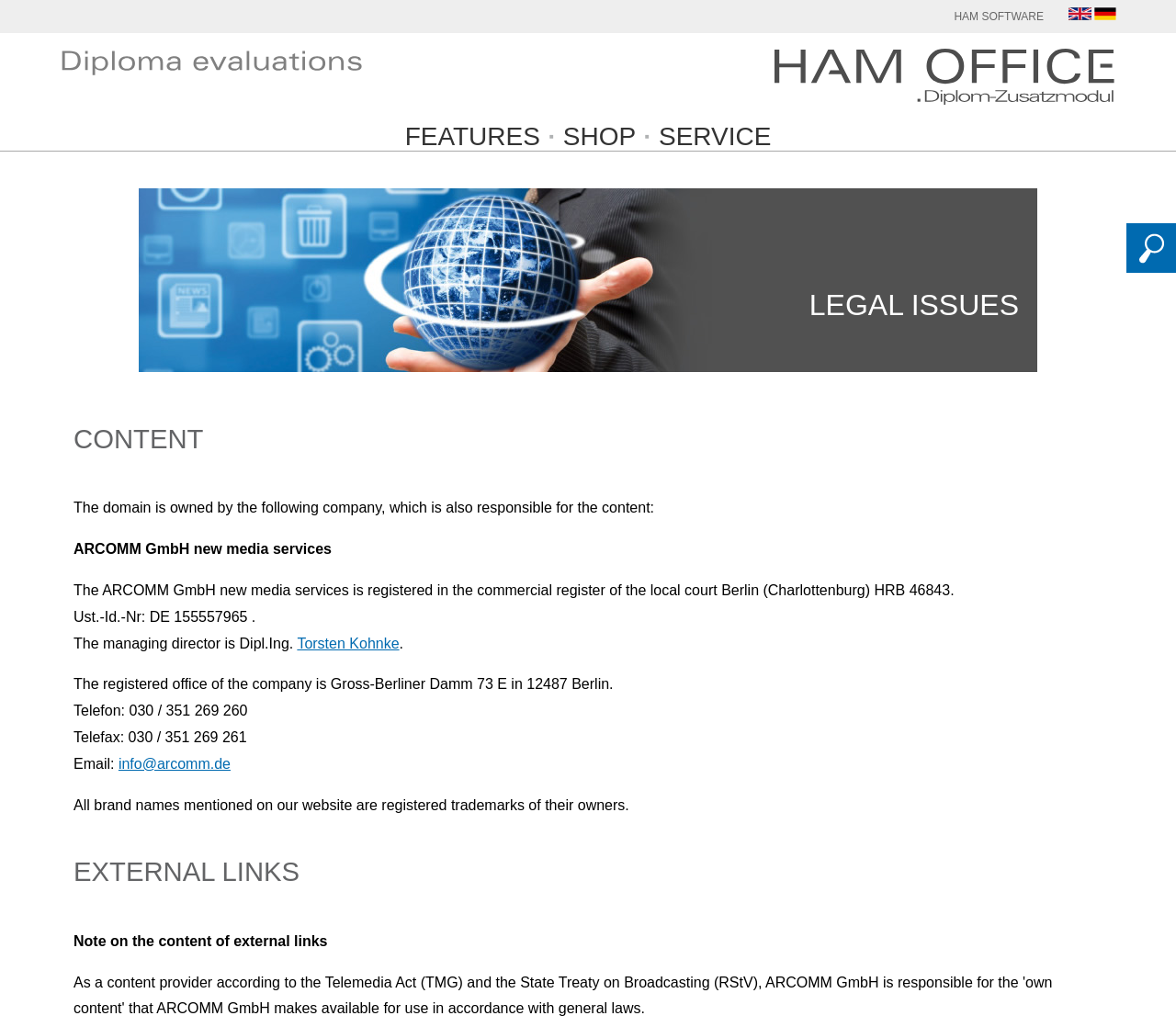Locate the bounding box coordinates of the element that needs to be clicked to carry out the instruction: "contact via email". The coordinates should be given as four float numbers ranging from 0 to 1, i.e., [left, top, right, bottom].

[0.101, 0.736, 0.196, 0.751]